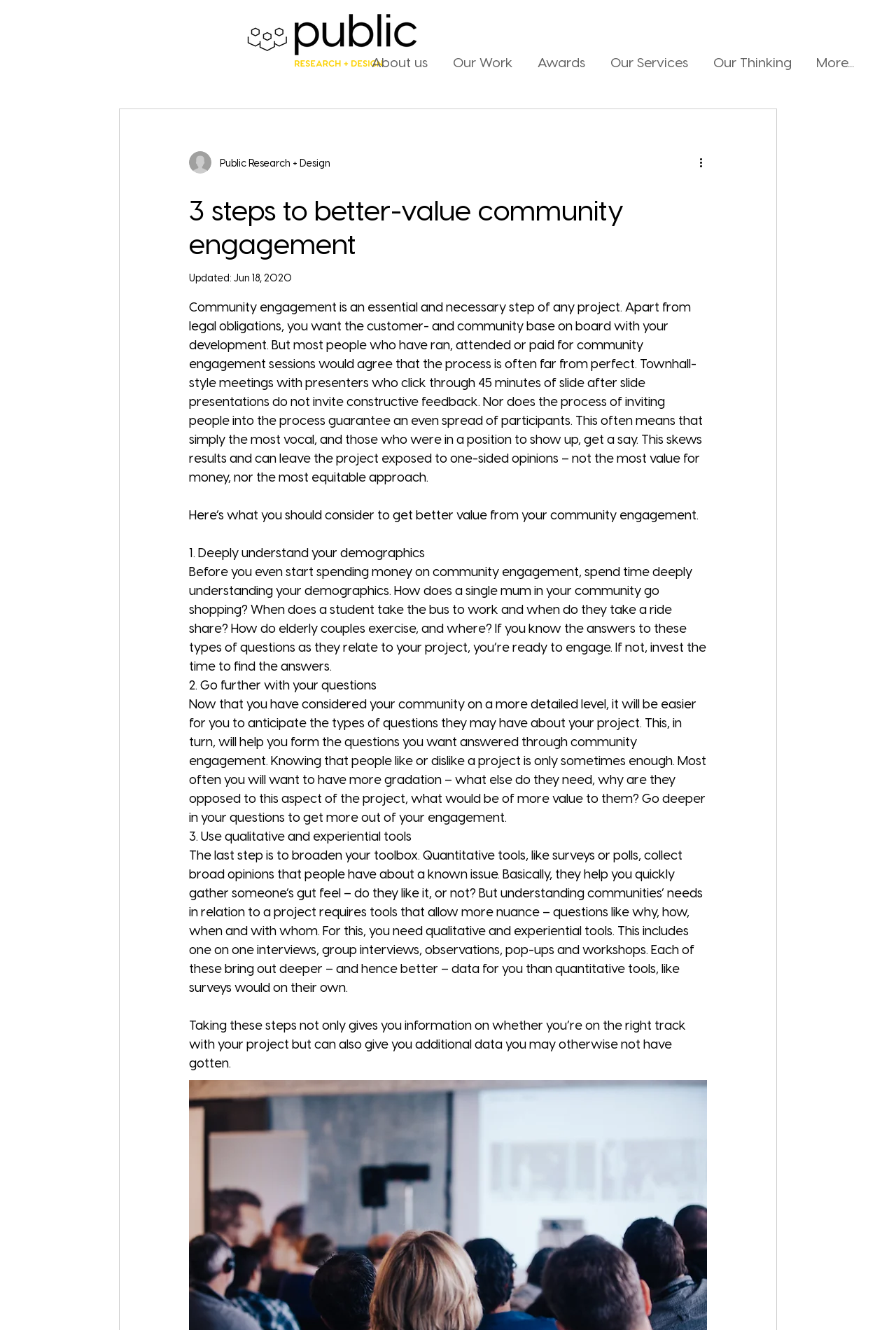From the webpage screenshot, predict the bounding box coordinates (top-left x, top-left y, bottom-right x, bottom-right y) for the UI element described here: More...

[0.895, 0.032, 0.965, 0.062]